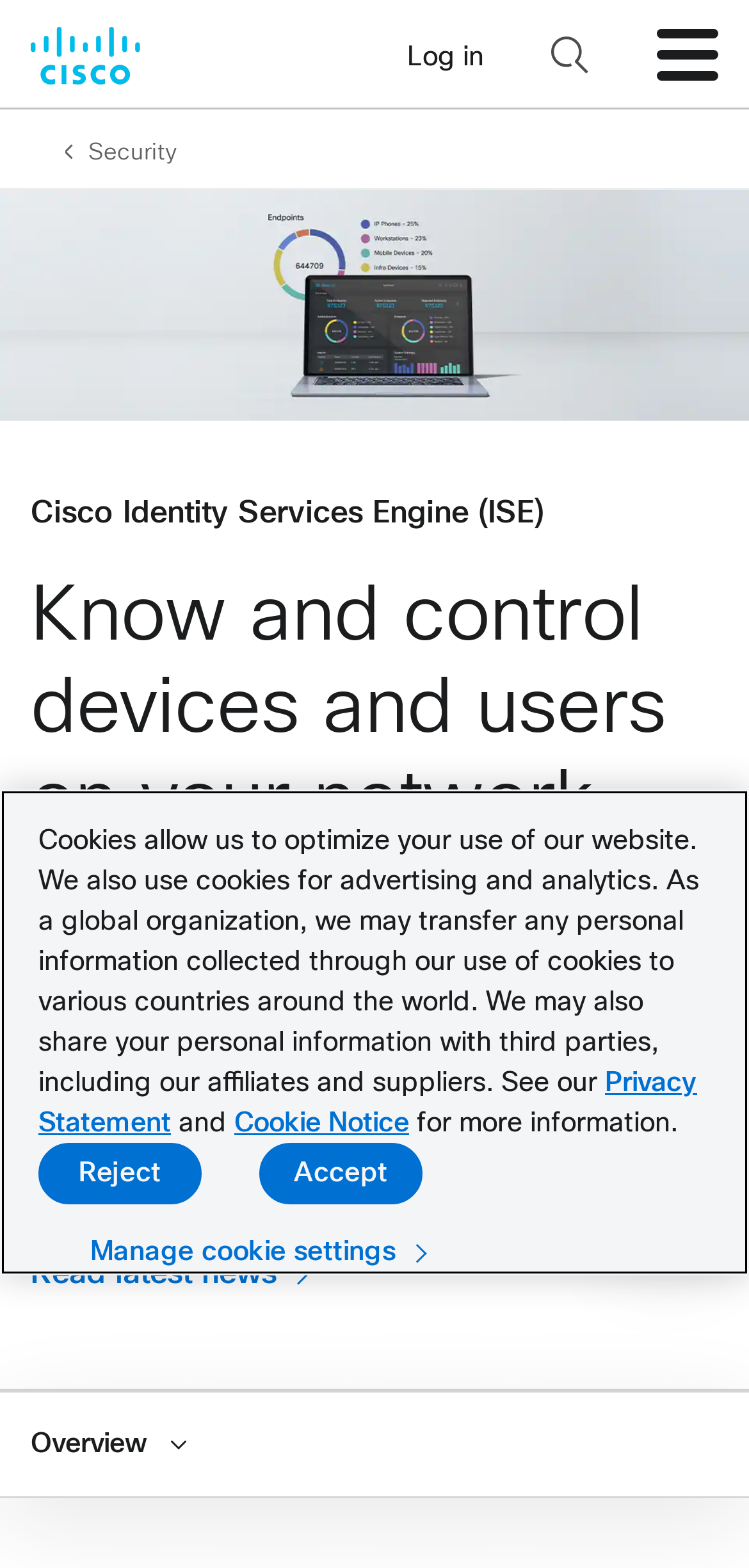Provide the bounding box coordinates of the UI element this sentence describes: "Log in".

[0.544, 0.026, 0.646, 0.043]